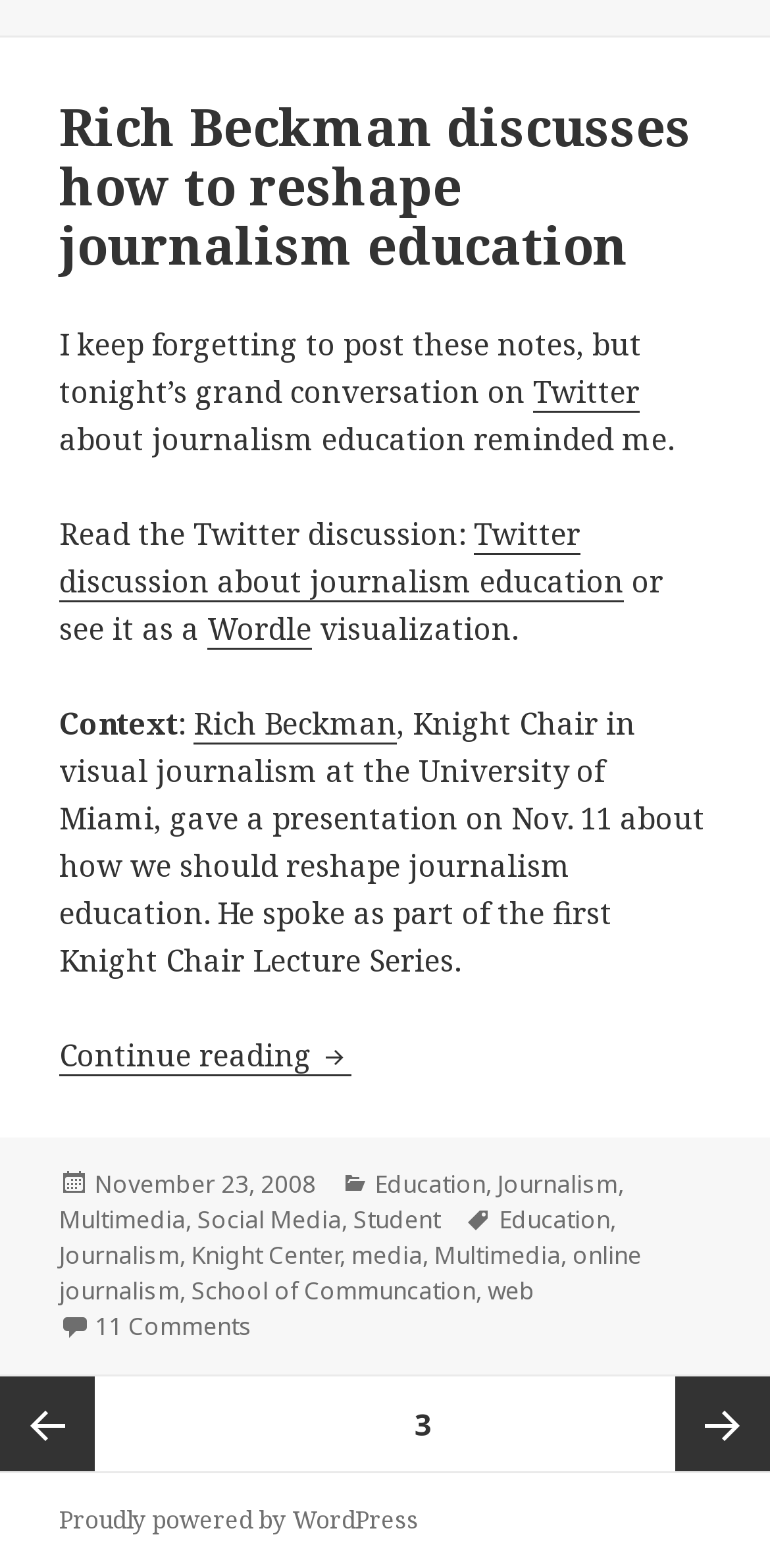Can you give a detailed response to the following question using the information from the image? How many comments are there on the post?

The number of comments on the post can be found in the link element with text content '11 Comments on Rich Beckman discusses how to reshape journalism education', which is a child of the FooterAsNonLandmark element.